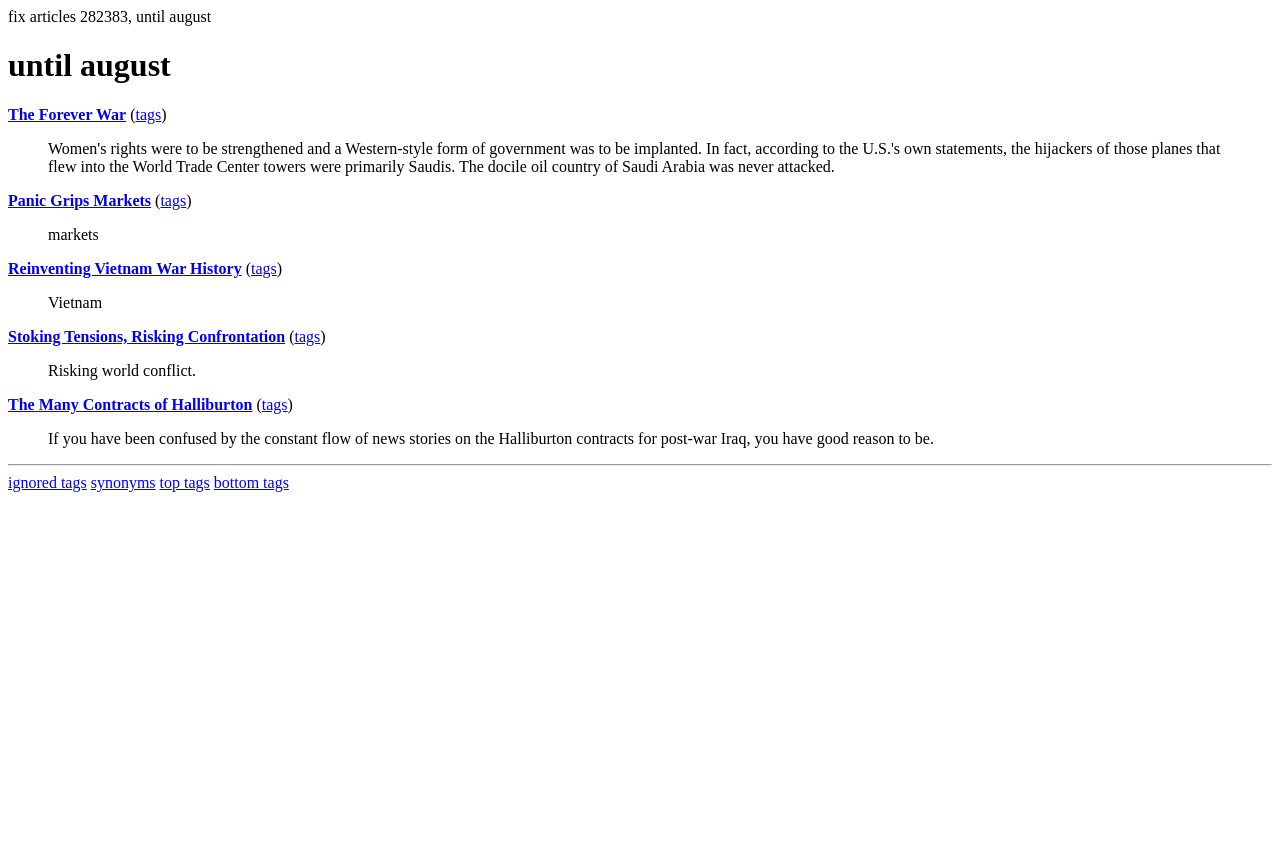Find the bounding box coordinates for the area that should be clicked to accomplish the instruction: "check the ignored tags".

[0.006, 0.562, 0.068, 0.582]